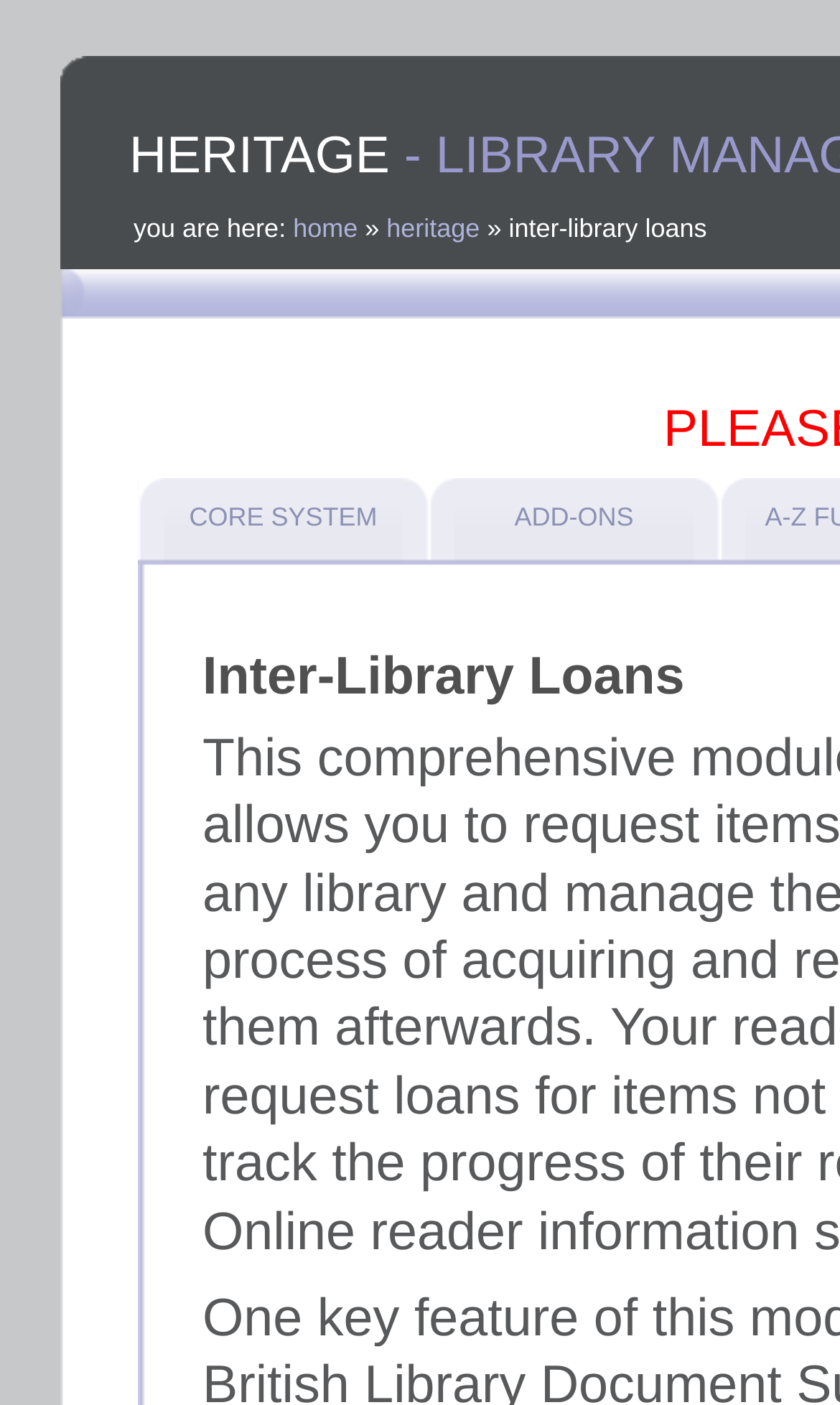Find the bounding box of the element with the following description: "CORE SYSTEM". The coordinates must be four float numbers between 0 and 1, formatted as [left, top, right, bottom].

[0.195, 0.34, 0.479, 0.402]